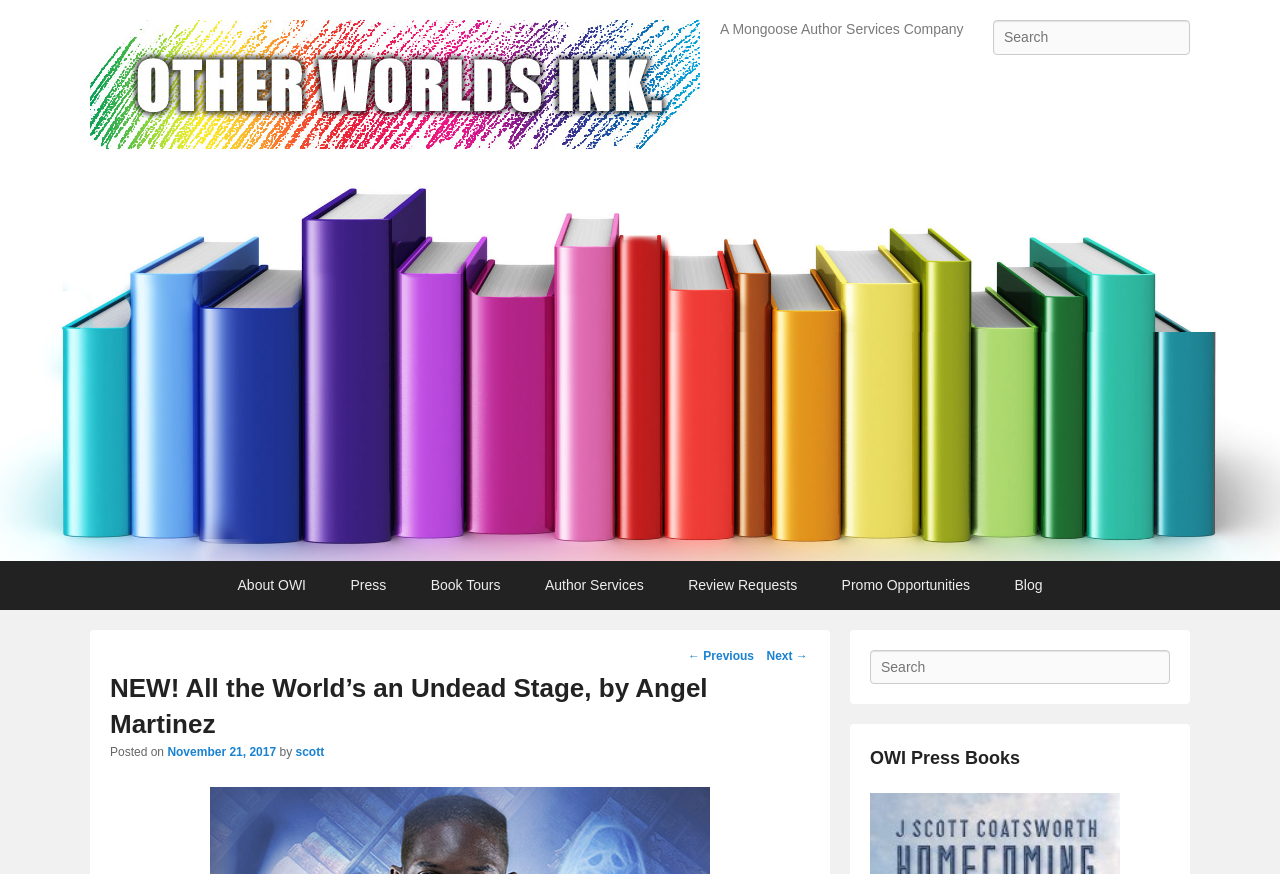Respond to the following query with just one word or a short phrase: 
What is the date of the post?

November 21, 2017